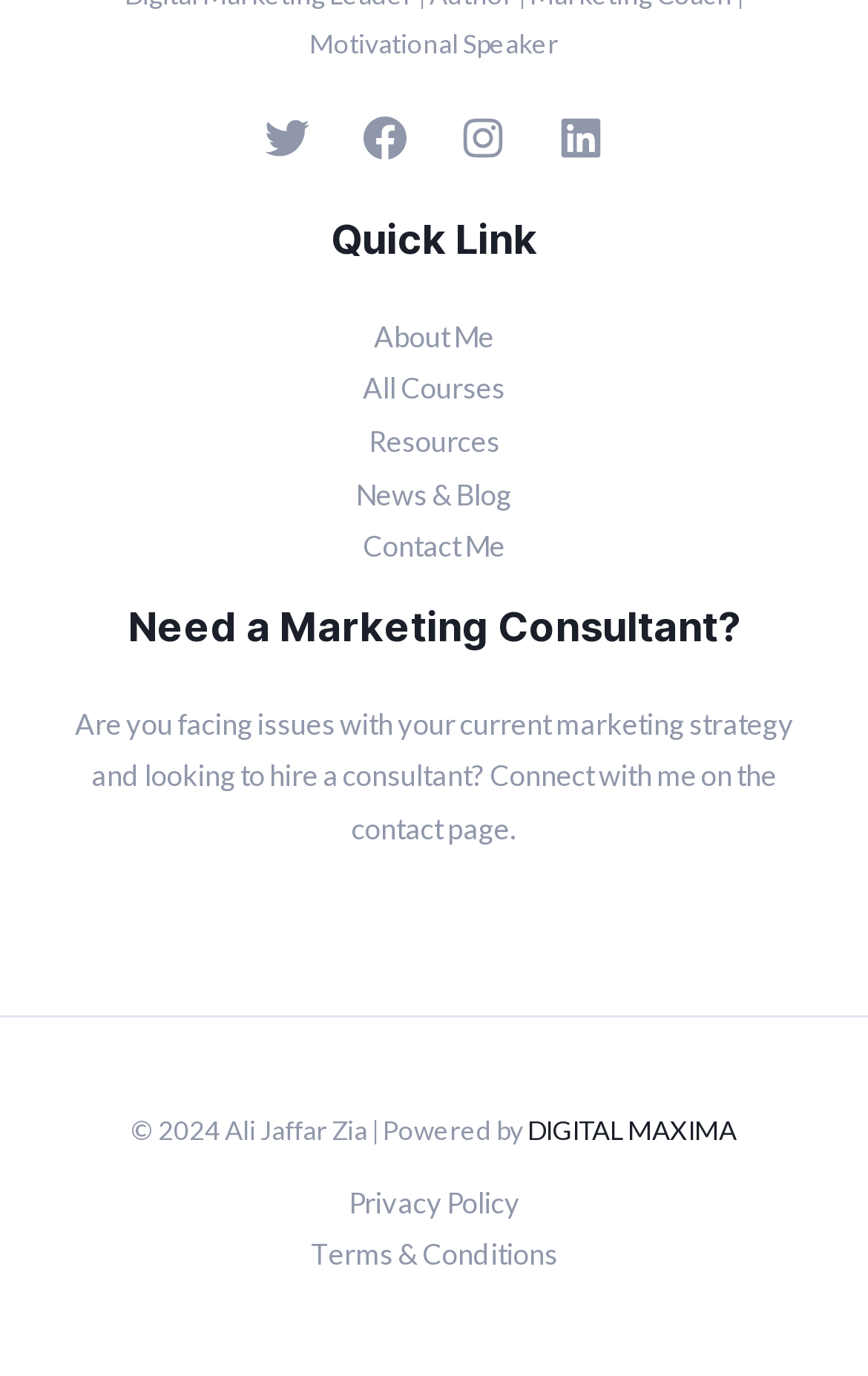Extract the bounding box coordinates of the UI element described by: "About Me". The coordinates should include four float numbers ranging from 0 to 1, e.g., [left, top, right, bottom].

[0.431, 0.231, 0.569, 0.257]